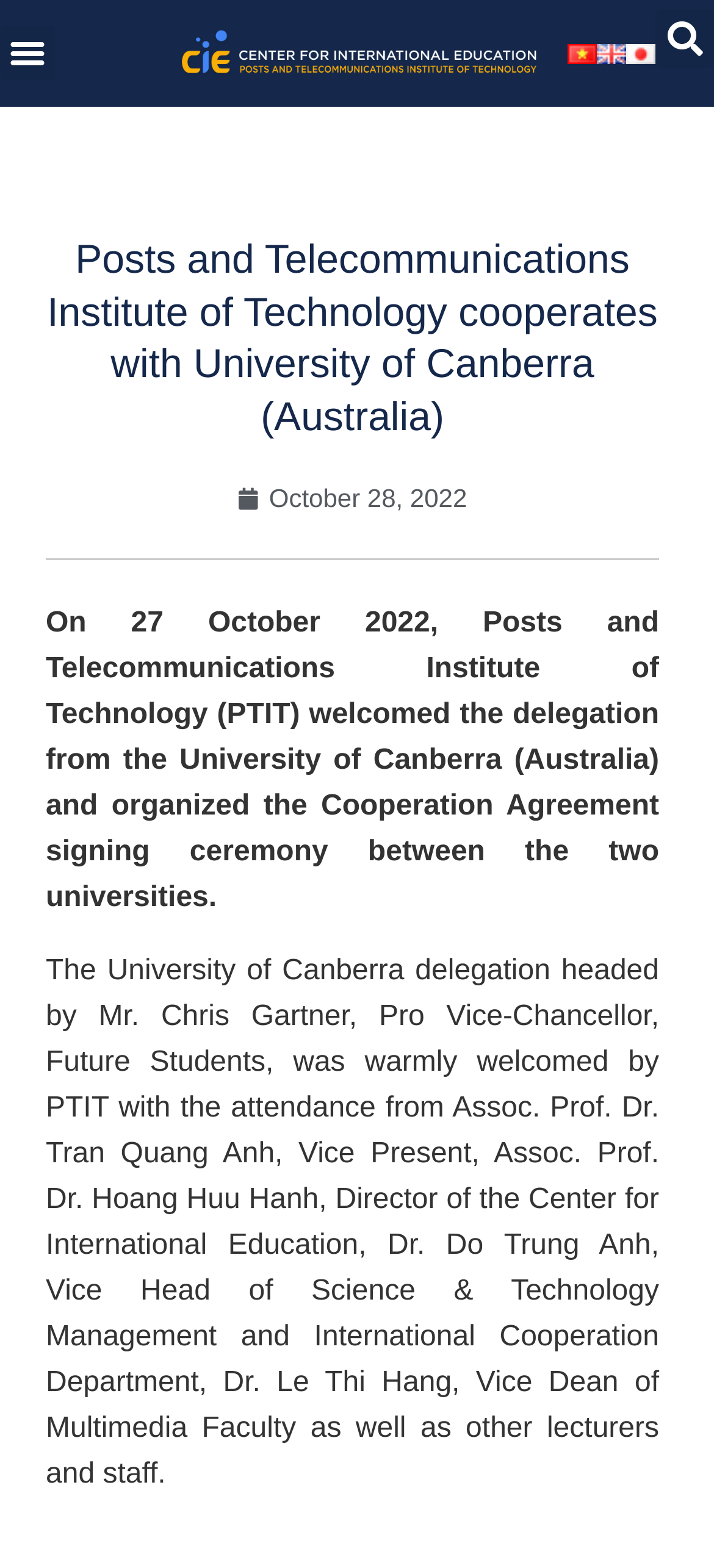Please answer the following question using a single word or phrase: 
What is the date of the Cooperation Agreement signing ceremony?

27 October 2022